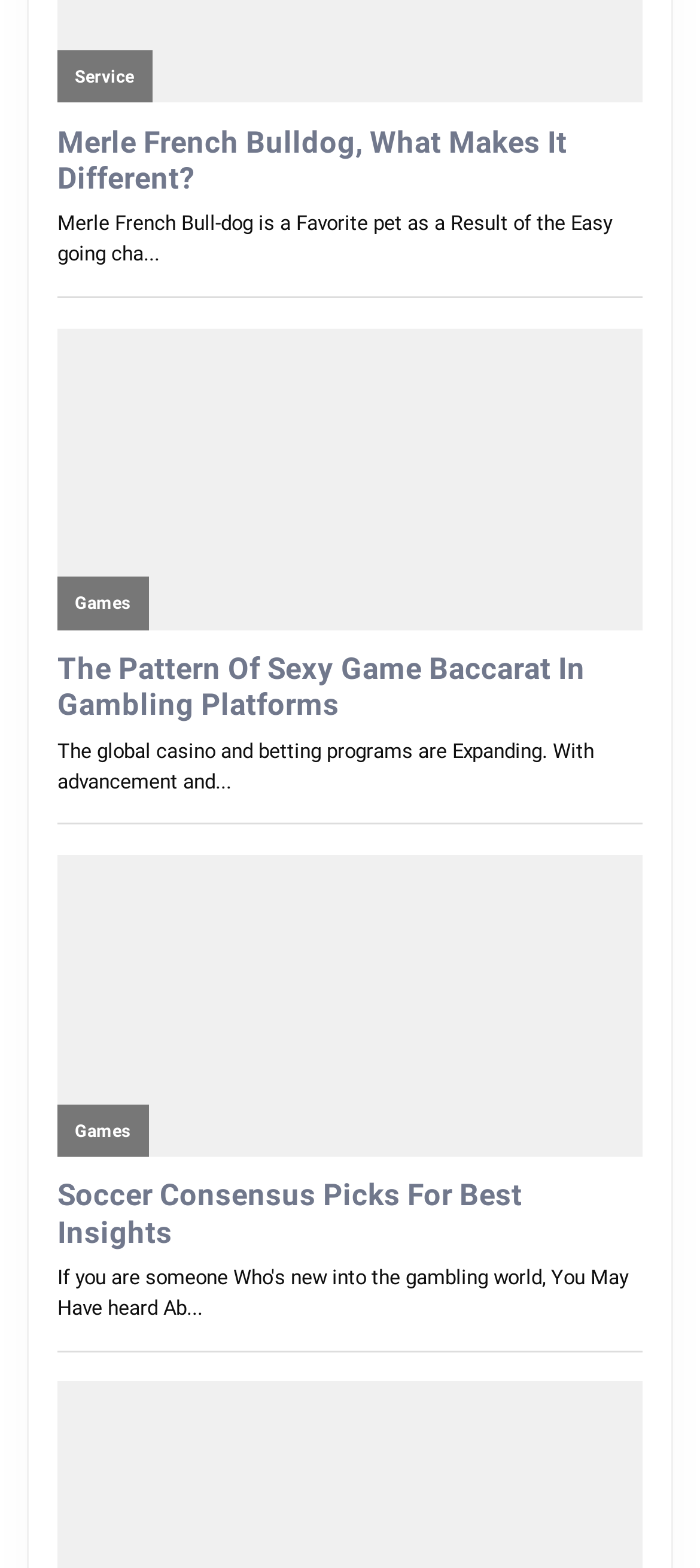How many paragraphs of text are on the webpage?
Answer the question based on the image using a single word or a brief phrase.

2